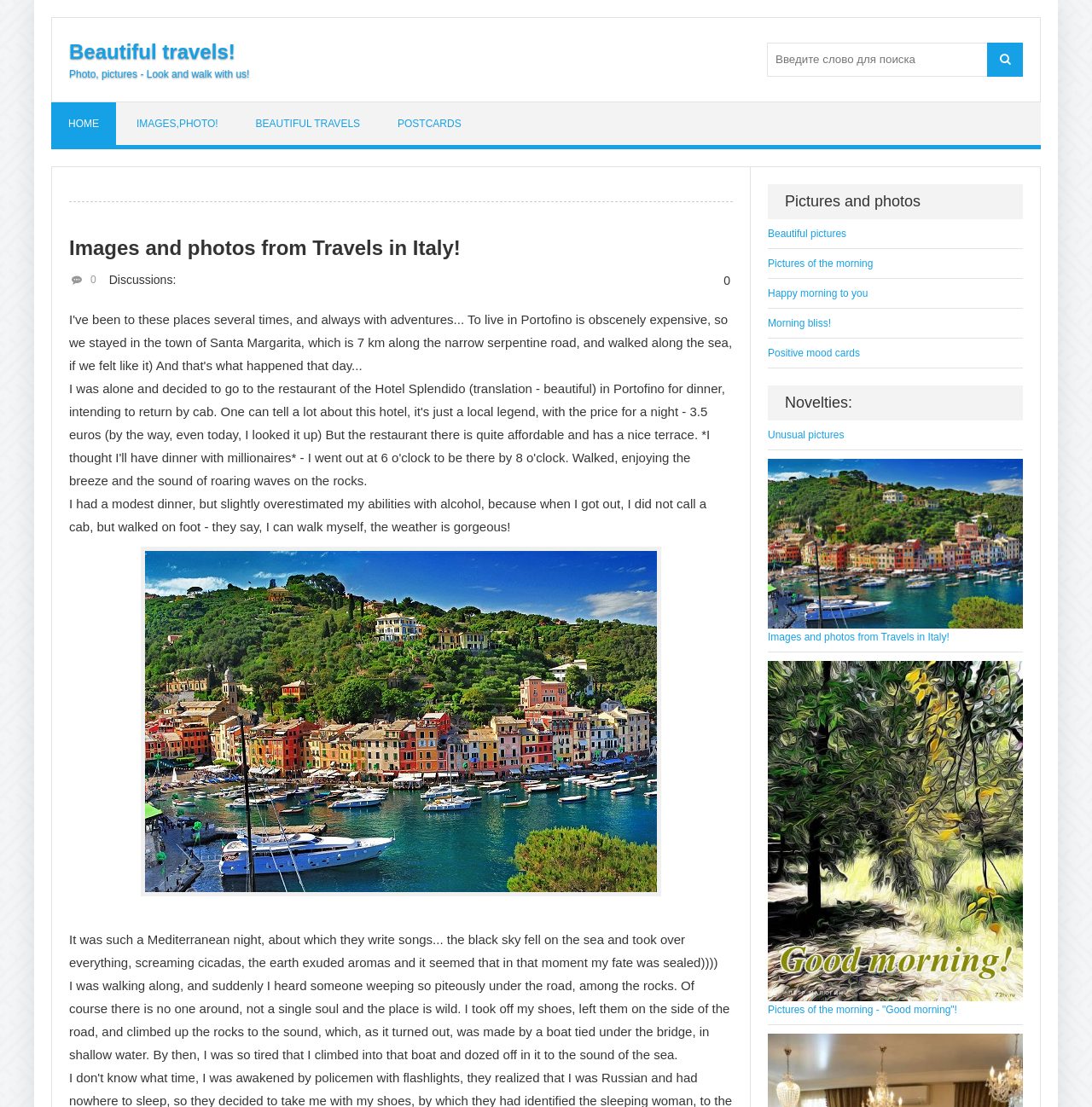Please answer the following question as detailed as possible based on the image: 
What is the theme of the images and photos on this webpage?

Based on the links and text, it appears that the images and photos on this webpage are related to travel and nature, with a focus on Italy, as indicated by the heading 'Images and photos from Travels in Italy!' and the various links related to morning, Mediterranean, and sea.